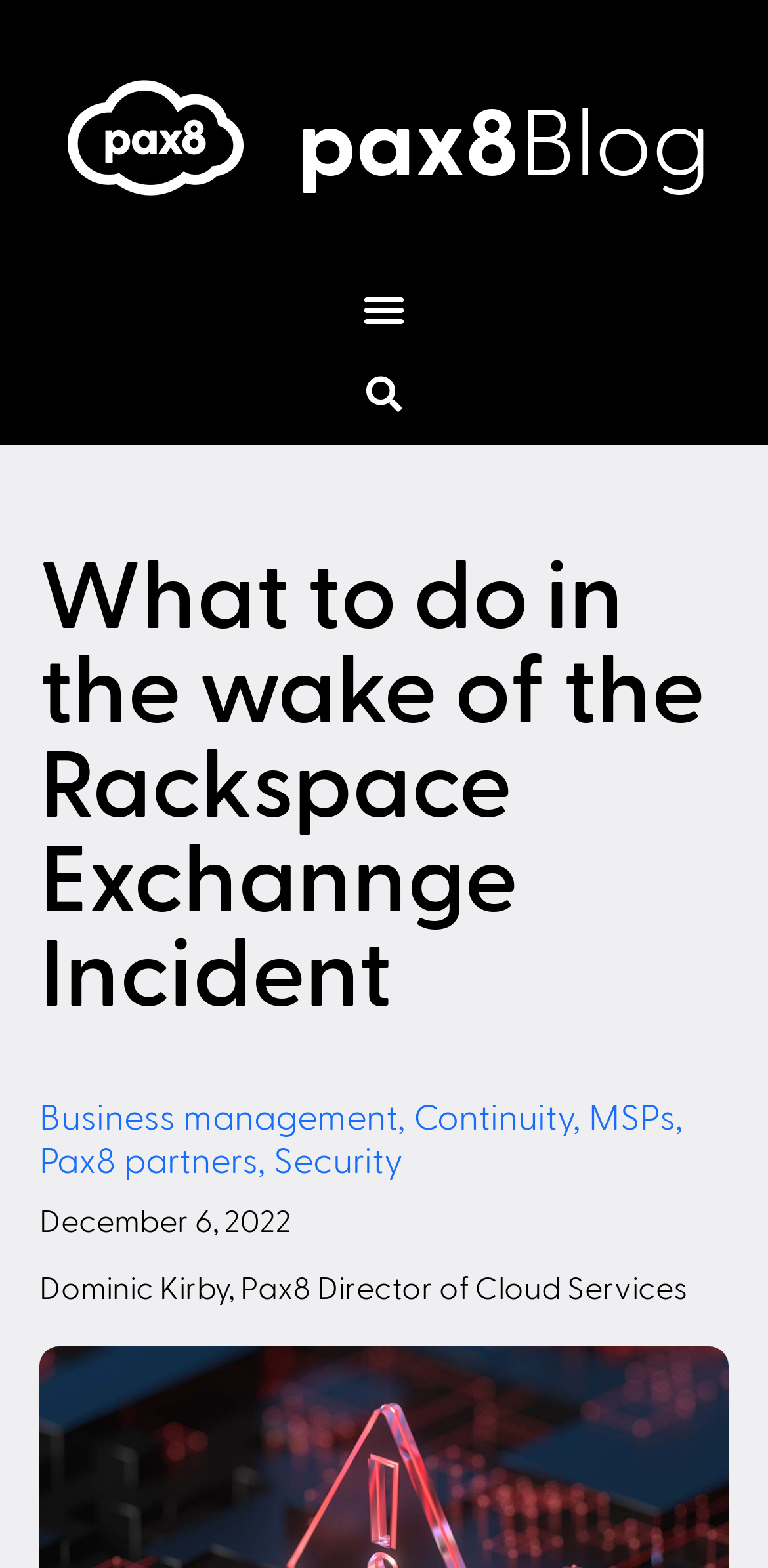Elaborate on the different components and information displayed on the webpage.

The webpage appears to be a blog post from Pax8, with the title "What to do in the wake of the Rackspace Exchannge Incident". At the top left, there is a link, and next to it, a heading that reads "pax8Blog" with a link embedded within it. To the right of these elements, there is a button labeled "Menu Toggle". 

Below these top elements, there is a search bar that spans the entire width of the page, with a "Search" button on the right side. 

The main content of the page is headed by a large heading that reads "What to do in the wake of the Rackspace Exchannge Incident", which takes up most of the width of the page. Below this heading, there are several links and static text elements arranged horizontally, including "Business management", "Continuity", "MSPs", "Pax8 partners", and "Security", separated by commas. 

Further down, there is a static text element that displays the date "December 6, 2022", and below that, a static text element that reads "Dominic Kirby, Pax8 Director of Cloud Services".